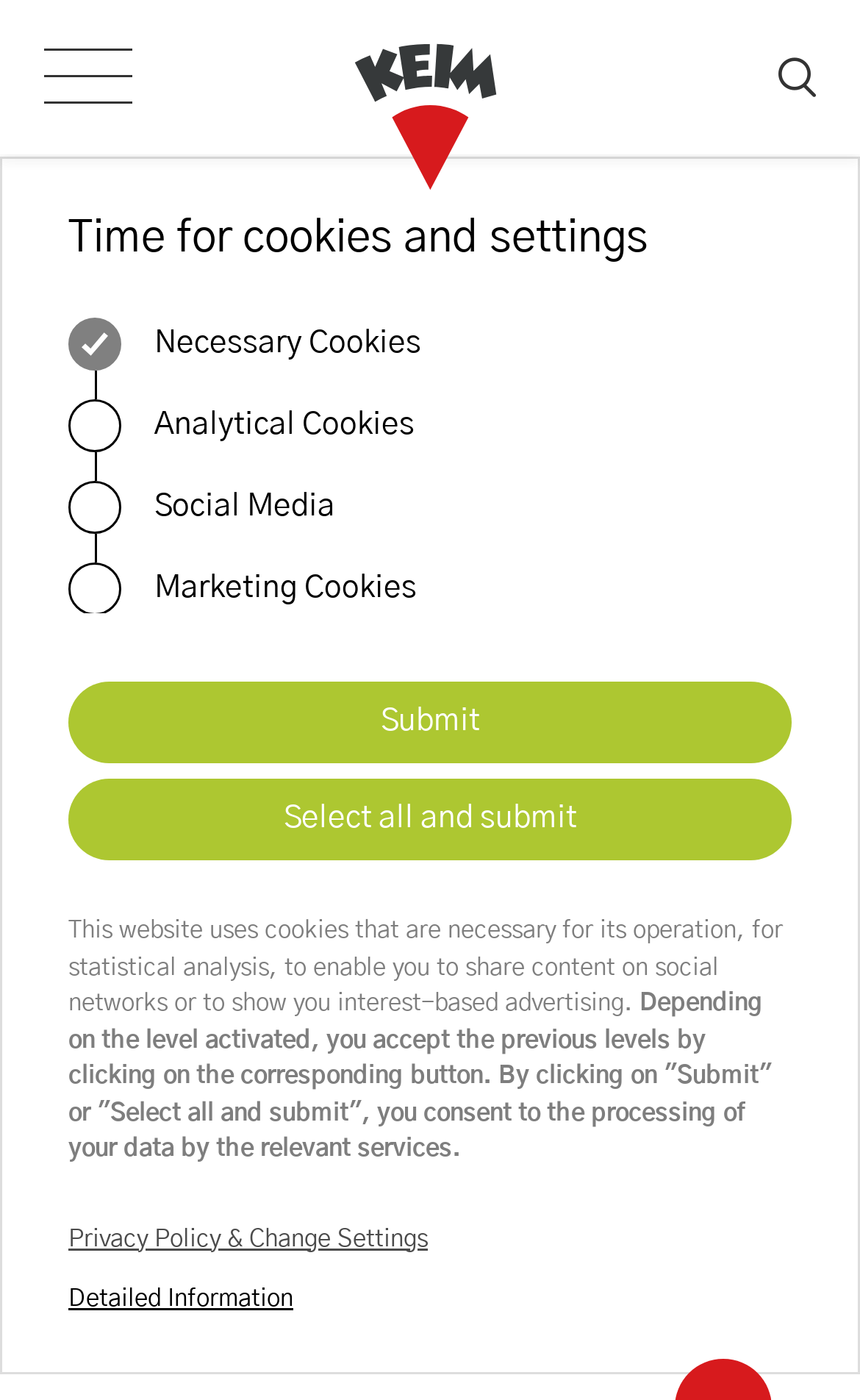Indicate the bounding box coordinates of the element that needs to be clicked to satisfy the following instruction: "Open navigation". The coordinates should be four float numbers between 0 and 1, i.e., [left, top, right, bottom].

[0.051, 0.024, 0.154, 0.087]